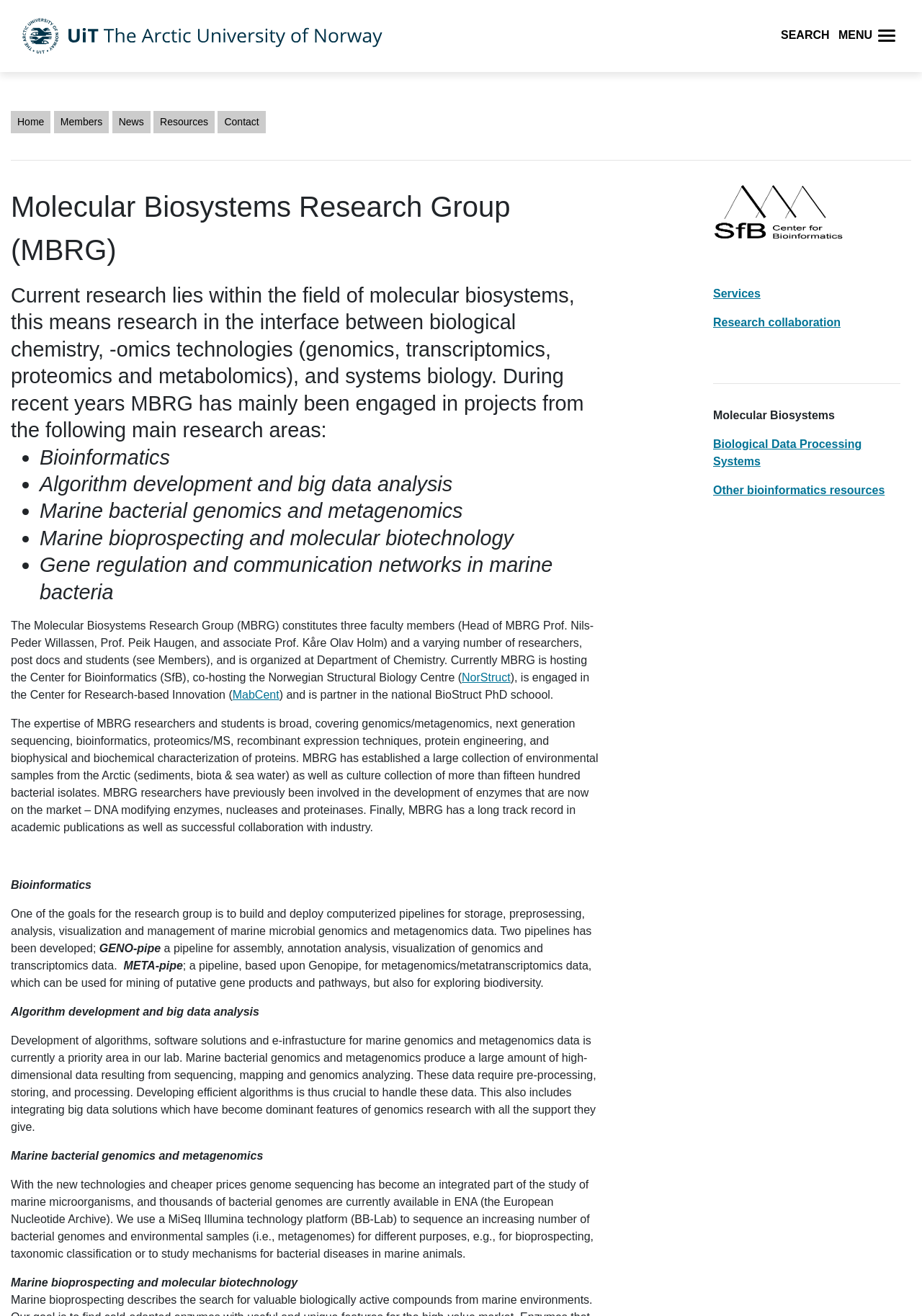Analyze the image and deliver a detailed answer to the question: What is the name of the center that MBRG is hosting?

The name of the center can be found in the paragraph that describes the research group's organization. The center is mentioned as 'Center for Bioinformatics (SfB)', which is hosted by MBRG.